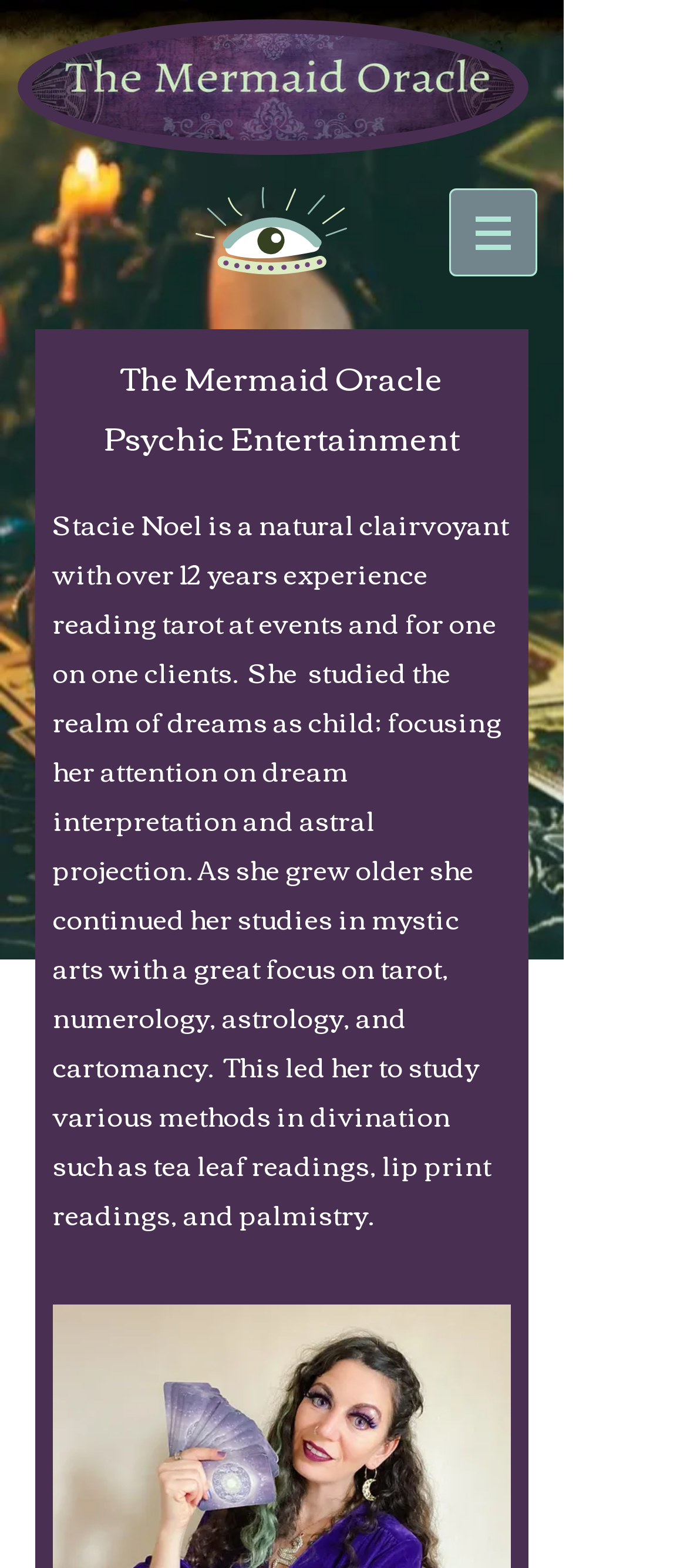Use a single word or phrase to answer the question: What type of entertainment is offered?

Psychic Entertainment